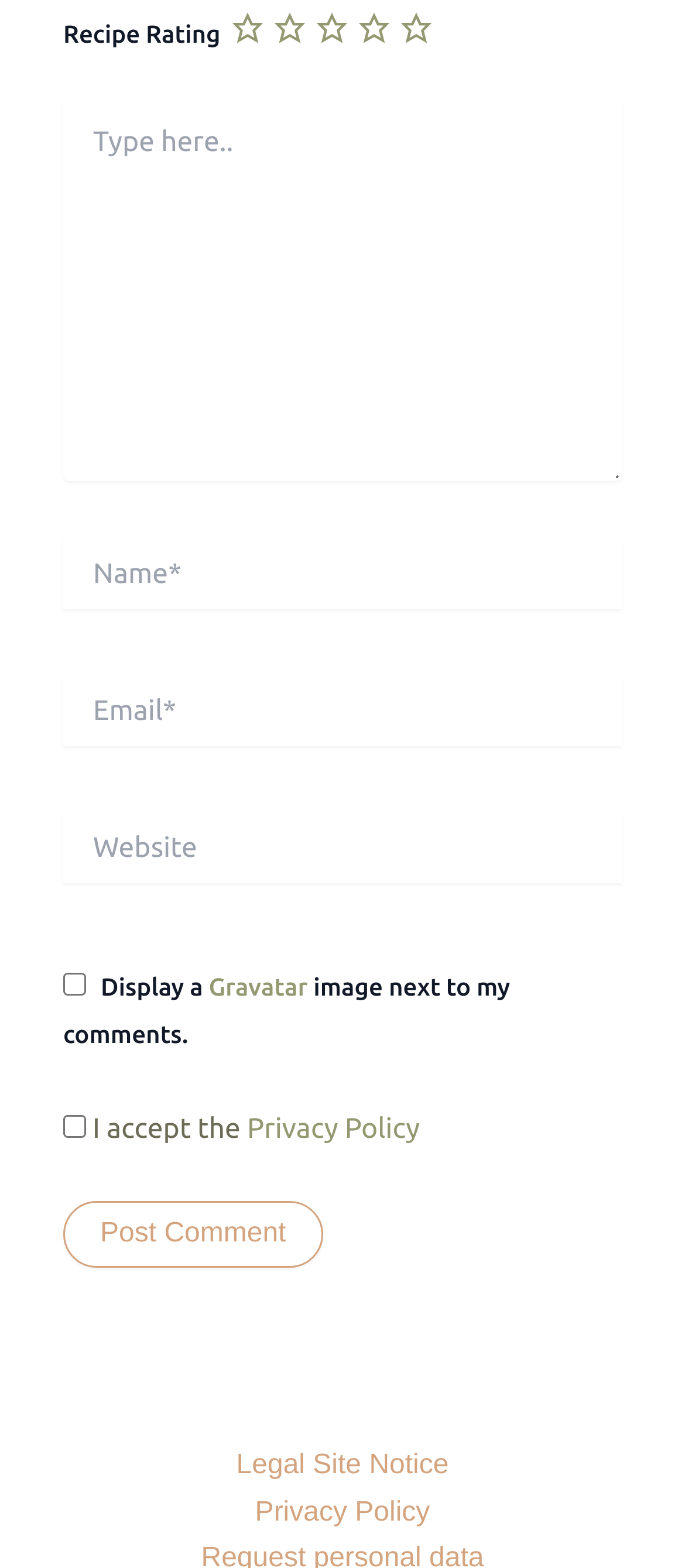What is the purpose of the checkbox 'Display a Gravatar image next to my comments'?
Look at the image and answer the question using a single word or phrase.

To display a Gravatar image